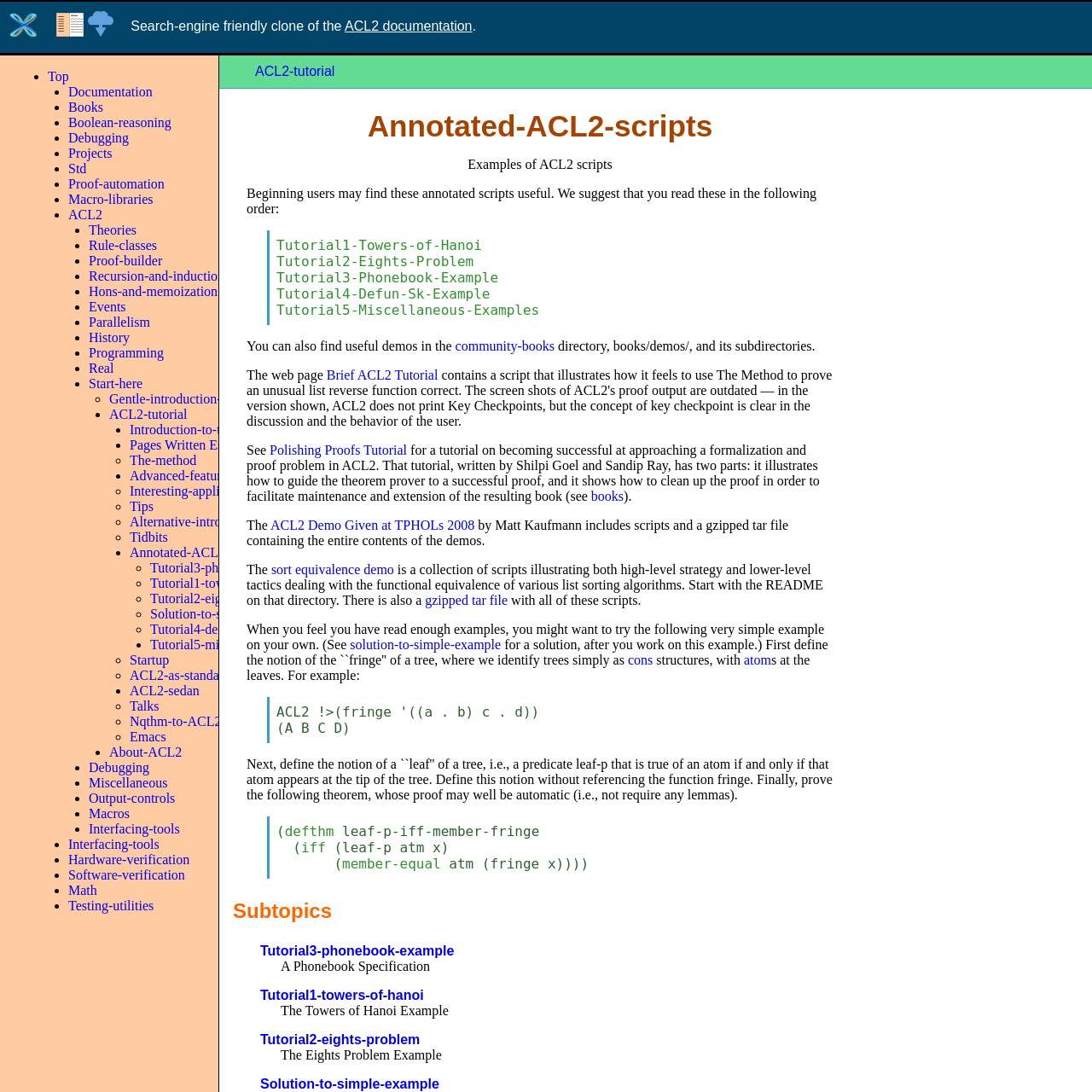What is the text of the second link?
Offer a detailed and full explanation in response to the question.

The second link is located below the table and has the text 'Top'.